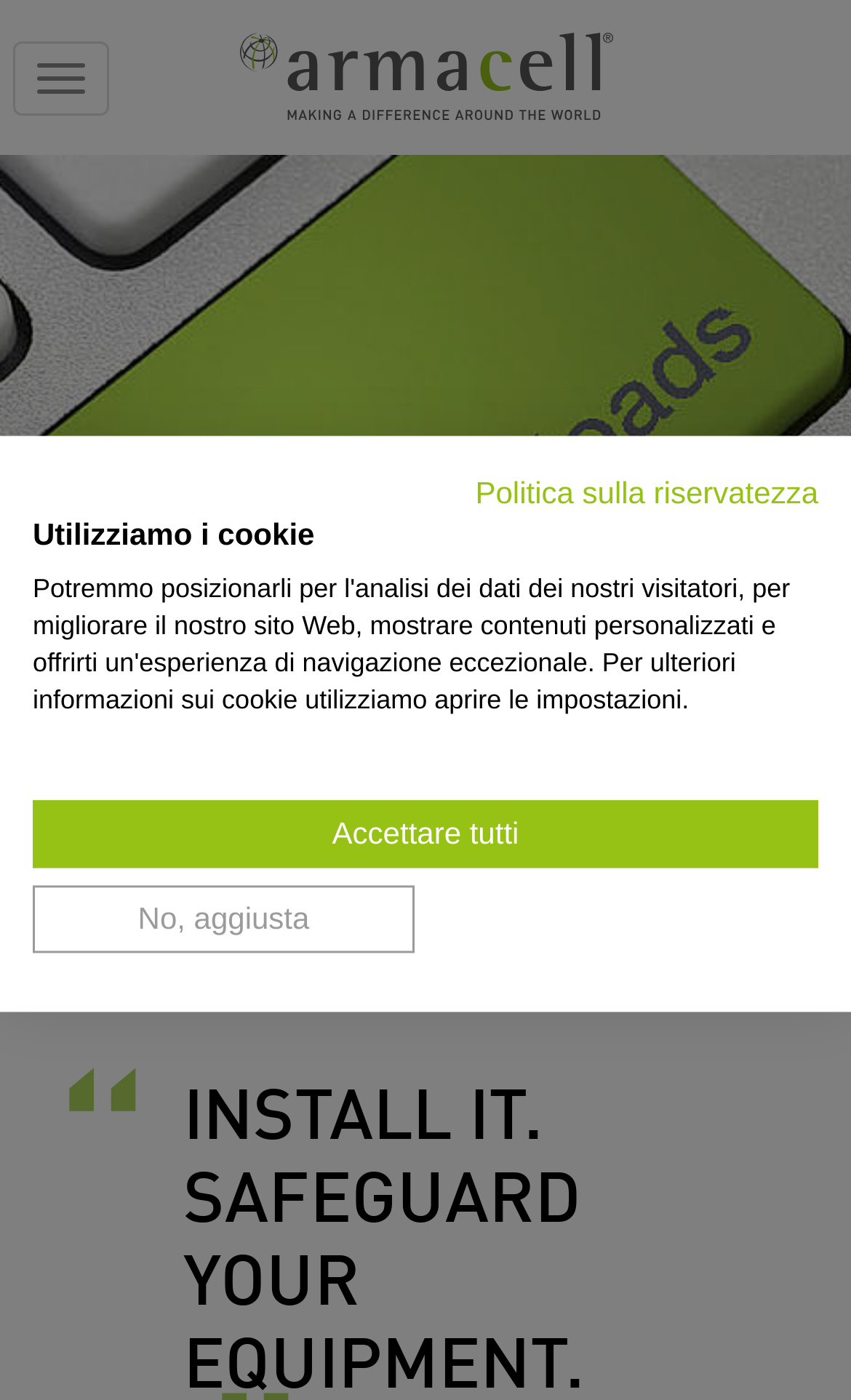Is there a link to a privacy policy?
Provide a comprehensive and detailed answer to the question.

I can see a link 'Politica sulla riservatezza' on the webpage, which suggests that it leads to a privacy policy page.